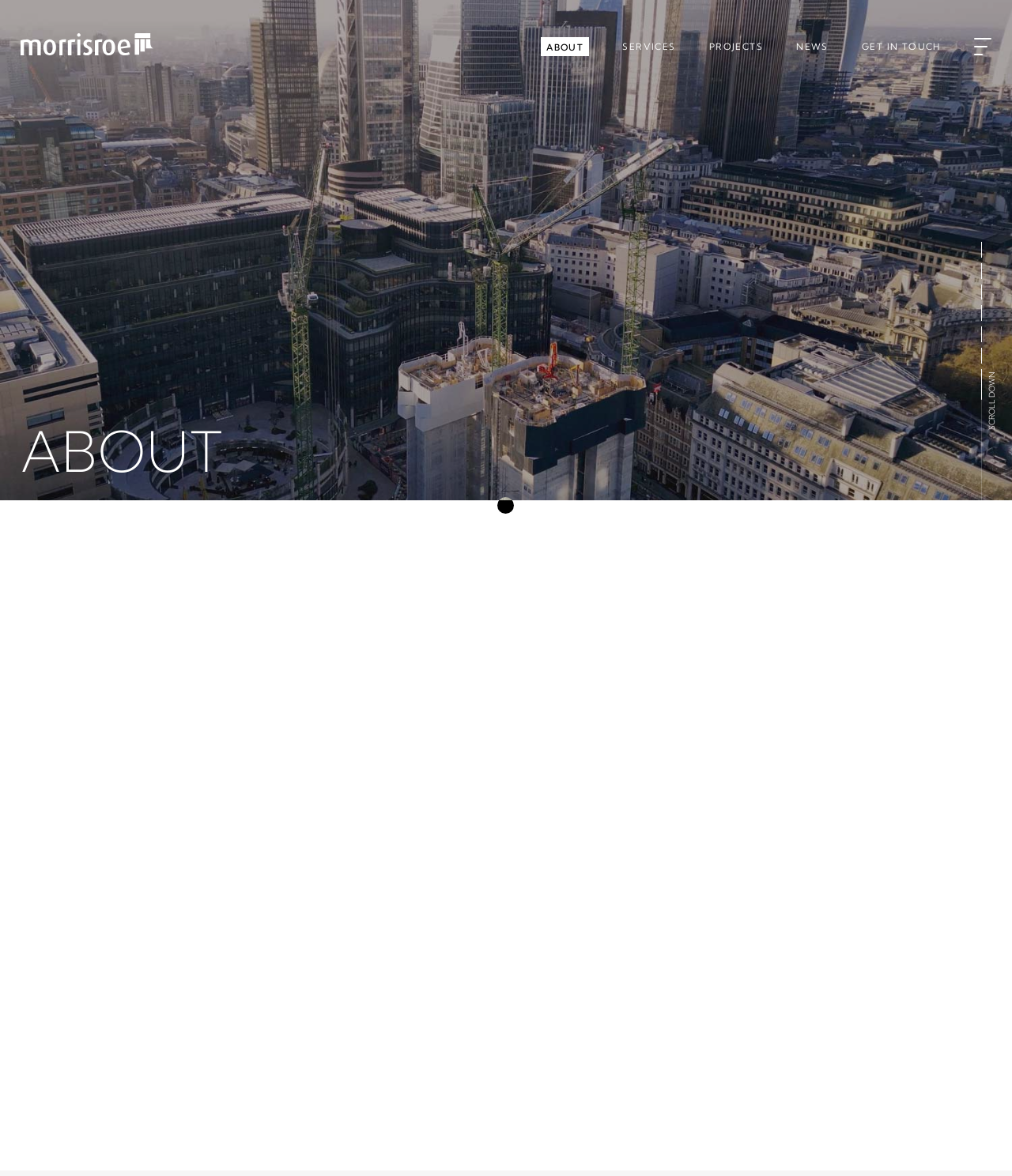Locate the bounding box coordinates of the element that should be clicked to execute the following instruction: "scroll down".

[0.975, 0.316, 0.984, 0.366]